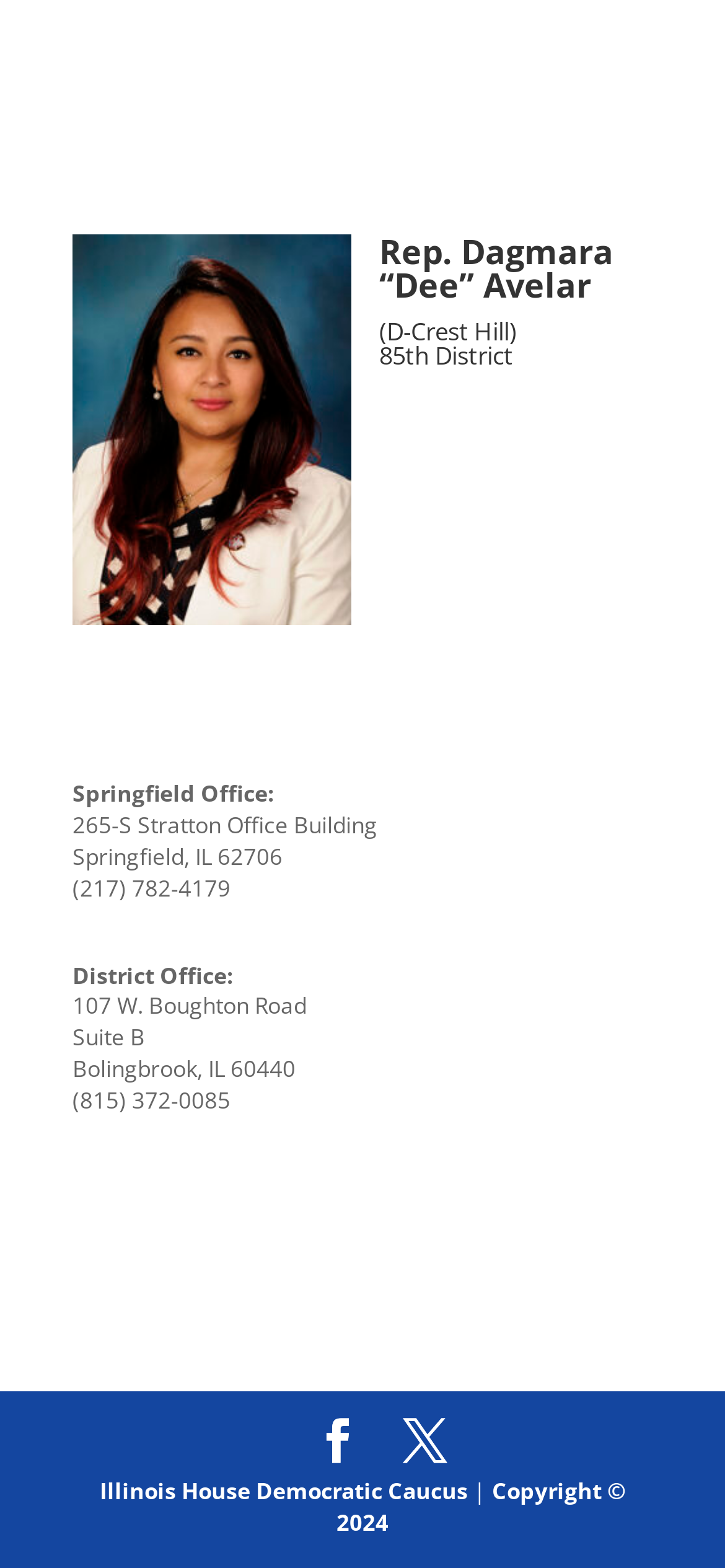Using the webpage screenshot, locate the HTML element that fits the following description and provide its bounding box: "Copyright © 2024".

[0.464, 0.941, 0.863, 0.981]